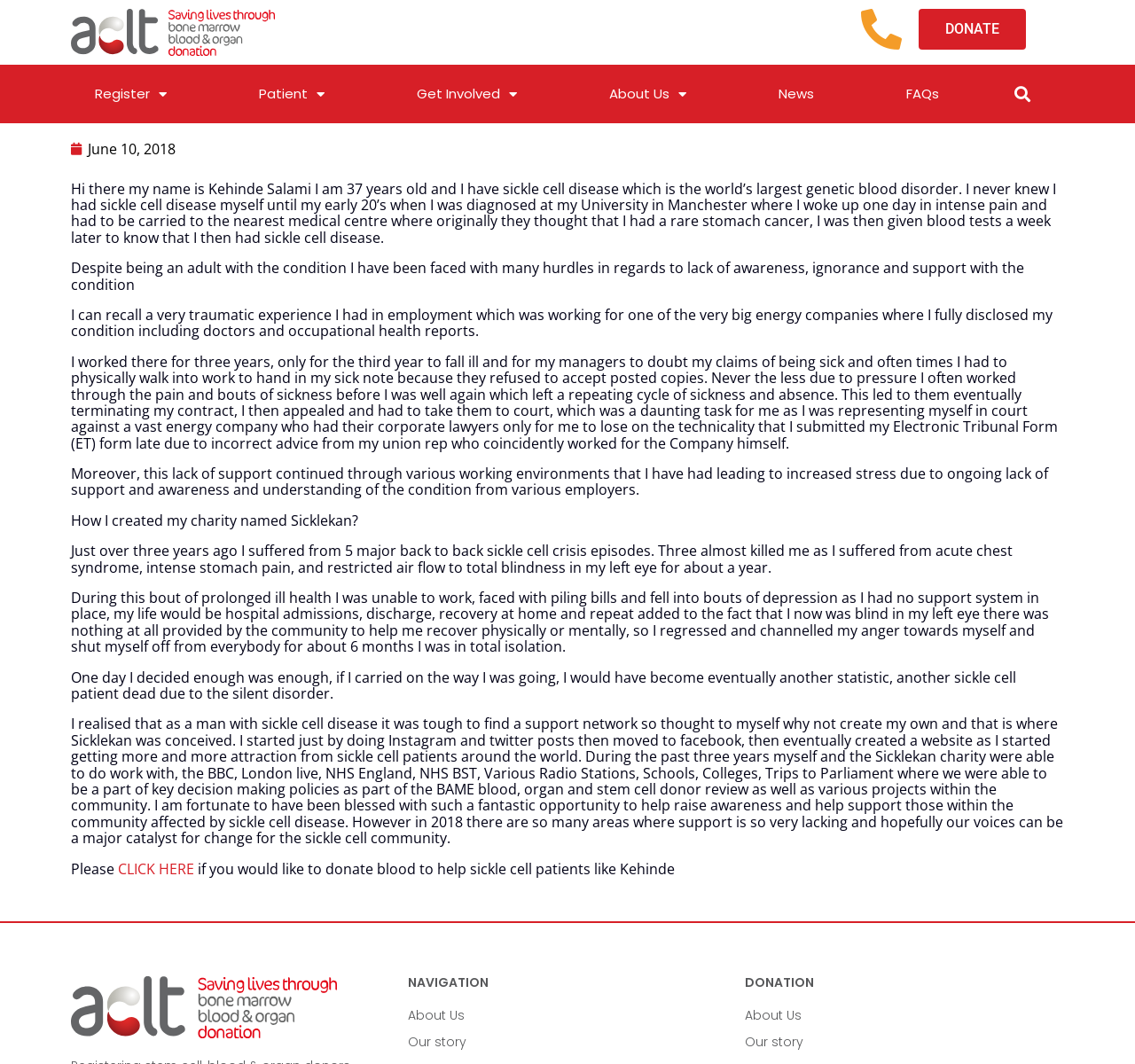Analyze the image and provide a detailed answer to the question: What is the purpose of the 'DONATE' button?

The 'DONATE' button is prominently displayed on the webpage, suggesting that it is a call to action for visitors to donate to the charity, likely to support its mission and activities.